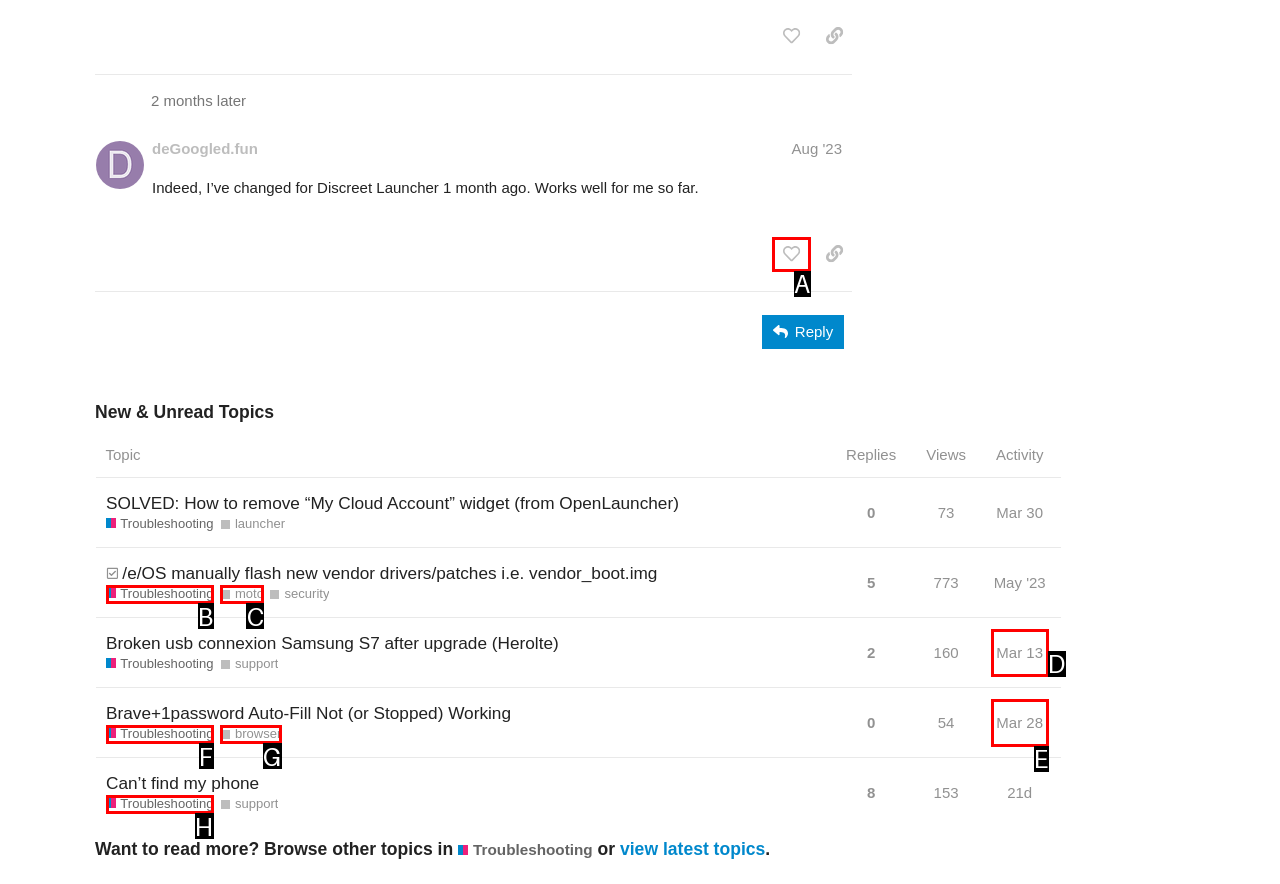Identify the HTML element that corresponds to the description: title="like this post"
Provide the letter of the matching option from the given choices directly.

A